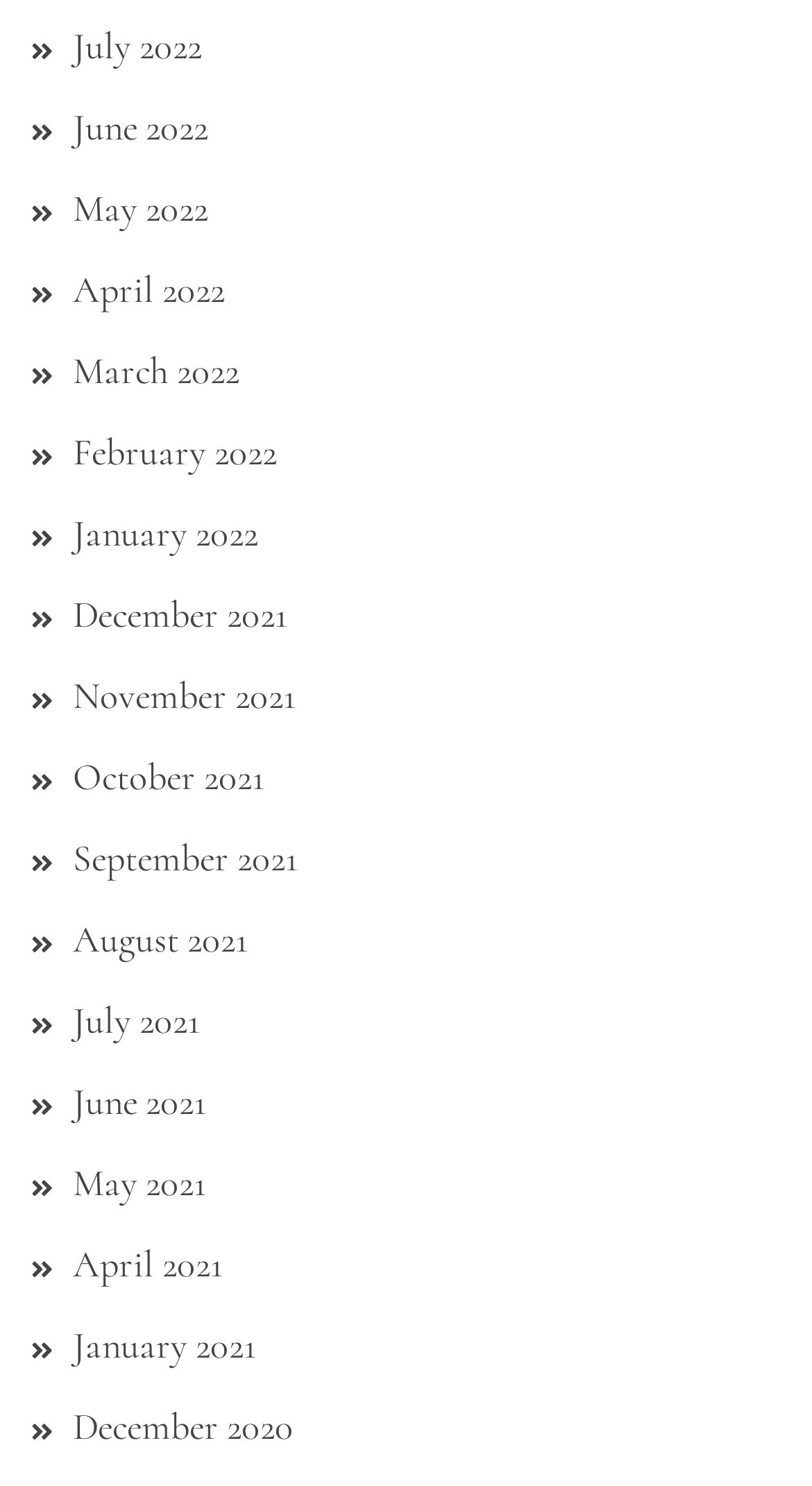Kindly determine the bounding box coordinates for the clickable area to achieve the given instruction: "View April 2022".

[0.09, 0.18, 0.277, 0.211]